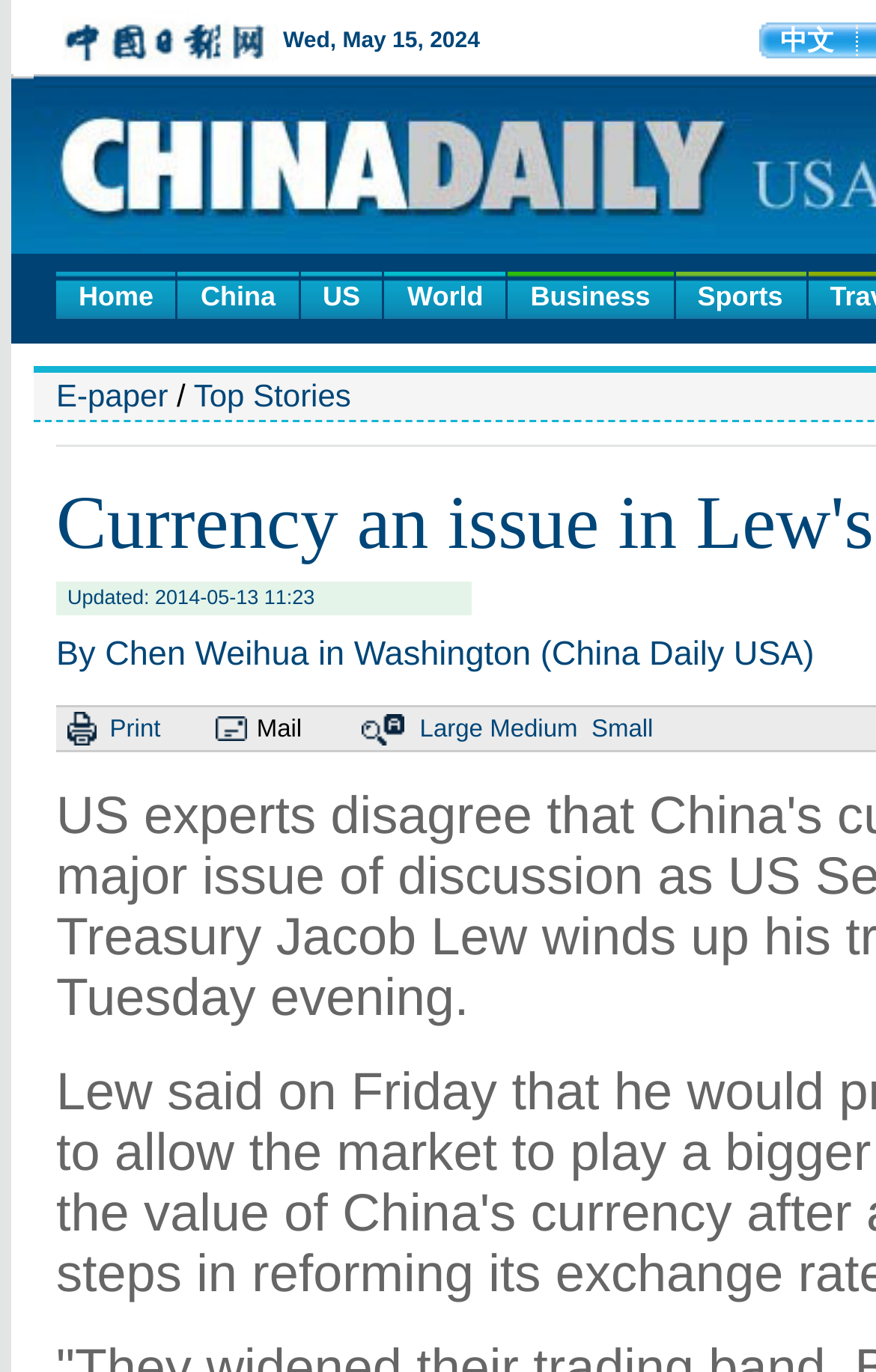Specify the bounding box coordinates of the area that needs to be clicked to achieve the following instruction: "go to home page".

[0.064, 0.198, 0.201, 0.232]